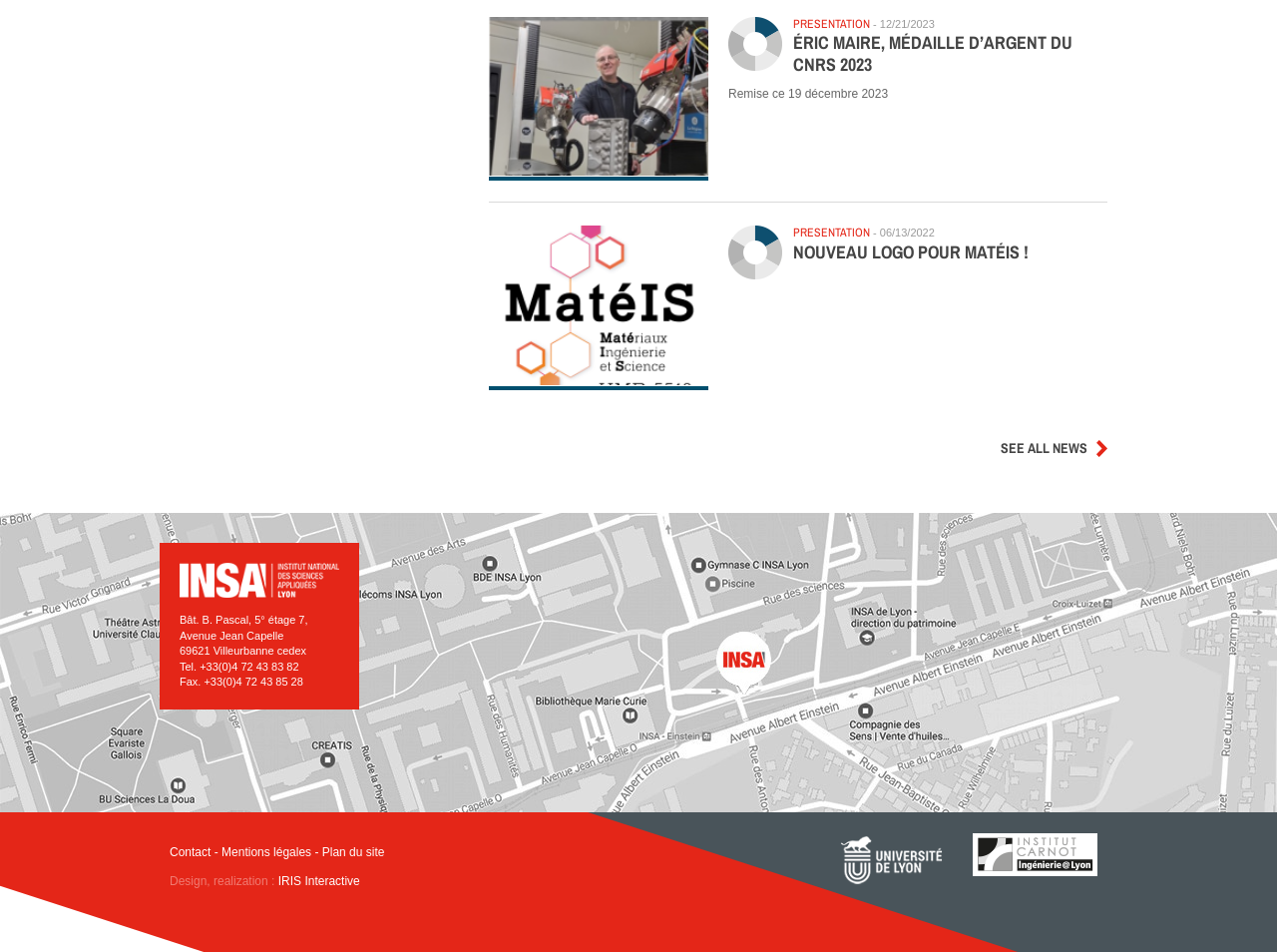What is the address of the building? Based on the screenshot, please respond with a single word or phrase.

Bât. B. Pascal, 5° étage 7, Avenue Jean Capelle